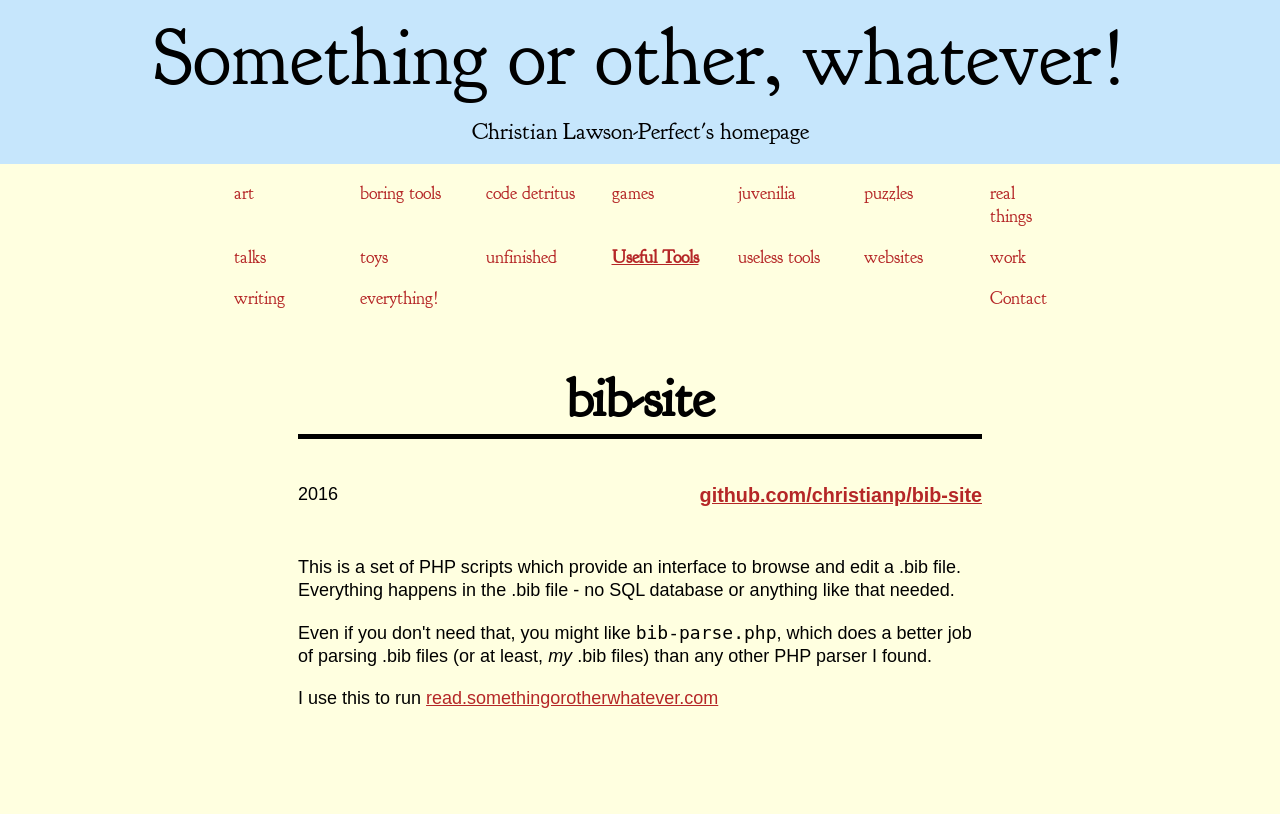How many categories of links are listed on the webpage? From the image, respond with a single word or brief phrase.

9